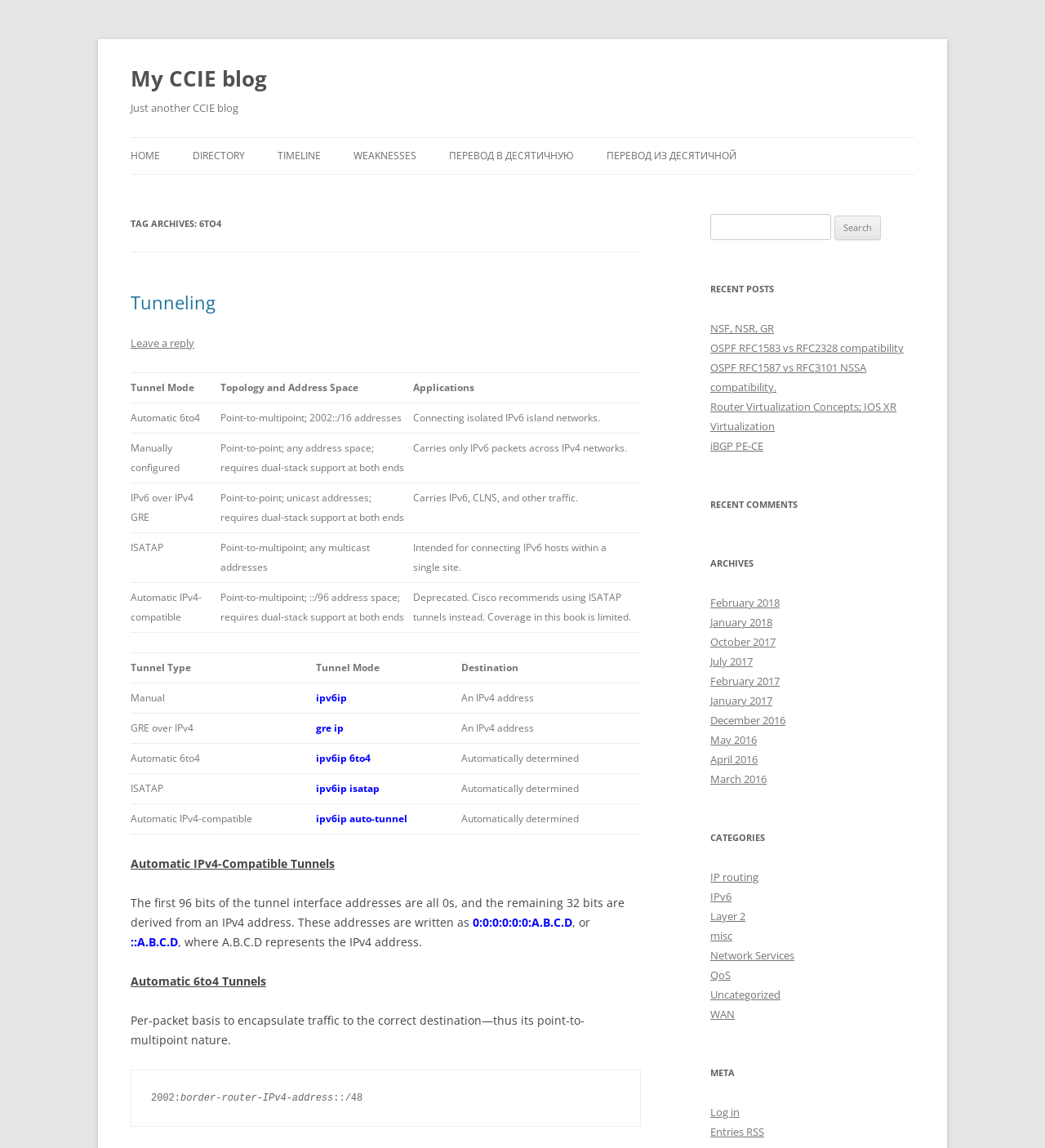Using the format (top-left x, top-left y, bottom-right x, bottom-right y), provide the bounding box coordinates for the described UI element. All values should be floating point numbers between 0 and 1: OSPF RFC1583 vs RFC2328 compatibility

[0.68, 0.297, 0.865, 0.31]